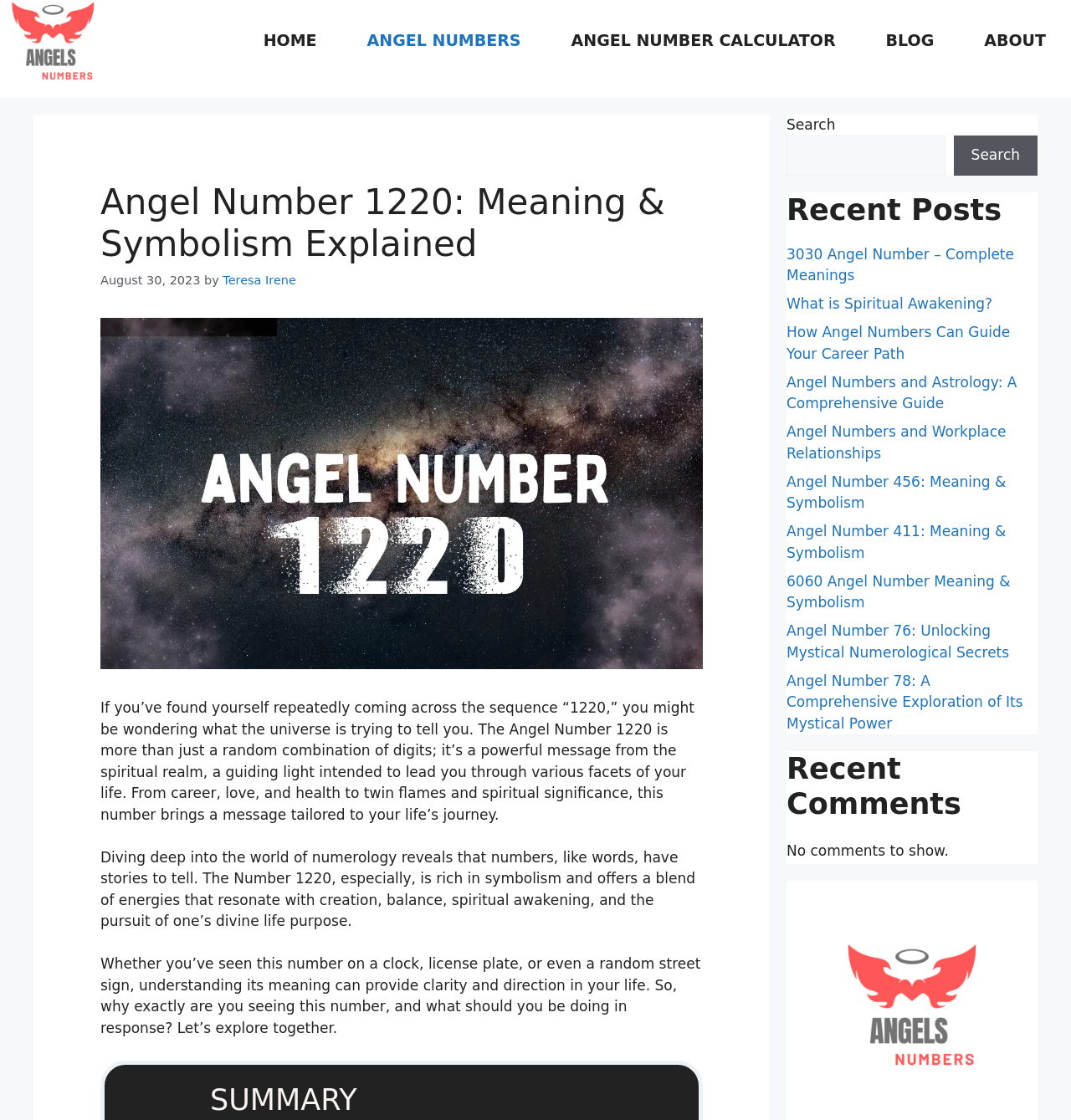What is the purpose of the search box?
Could you answer the question in a detailed manner, providing as much information as possible?

I inferred the purpose of the search box by its location and label 'Search', which suggests that it allows users to search for content within the website.